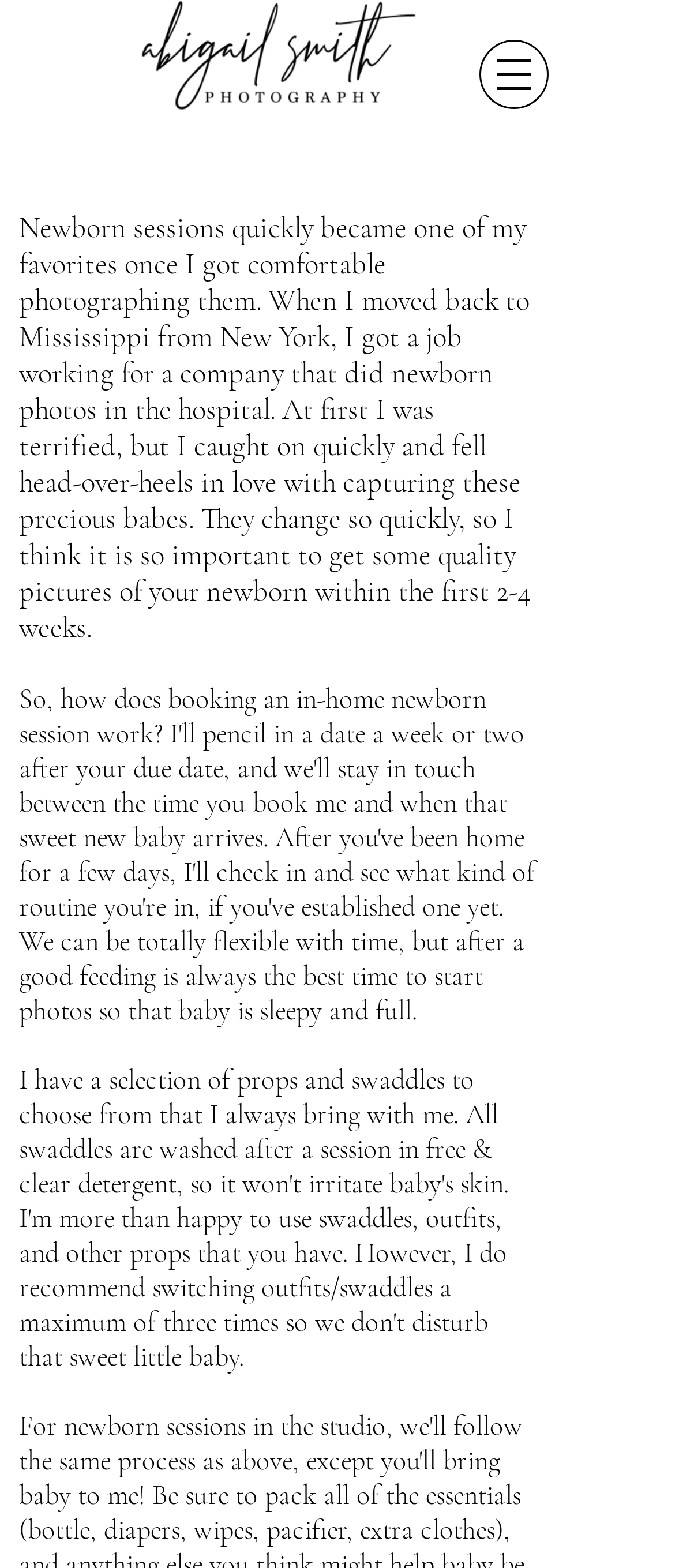Craft a detailed narrative of the webpage's structure and content.

The webpage is about newborn photography by Abigail Smith. At the top left of the page, there is a logo image, "2019logo.png", which takes up about half of the width of the page. To the right of the logo, there is a navigation menu labeled "Site" with a button that has a popup menu. The button is accompanied by a small image.

Below the navigation menu, there is a large block of text that spans about three-quarters of the page's width. The text is divided into three paragraphs. The first paragraph is a personal testimony from the photographer, Abigail Smith, about how she fell in love with newborn photography. The second paragraph starts with "So, how does booking a" and is cut off, suggesting that it continues on another page or section. The third paragraph mentions the photographer's selection of props and swaddles that she brings to in-home newborn photo shoots.

Overall, the webpage has a simple and clean layout, with a focus on the photographer's personal story and services.